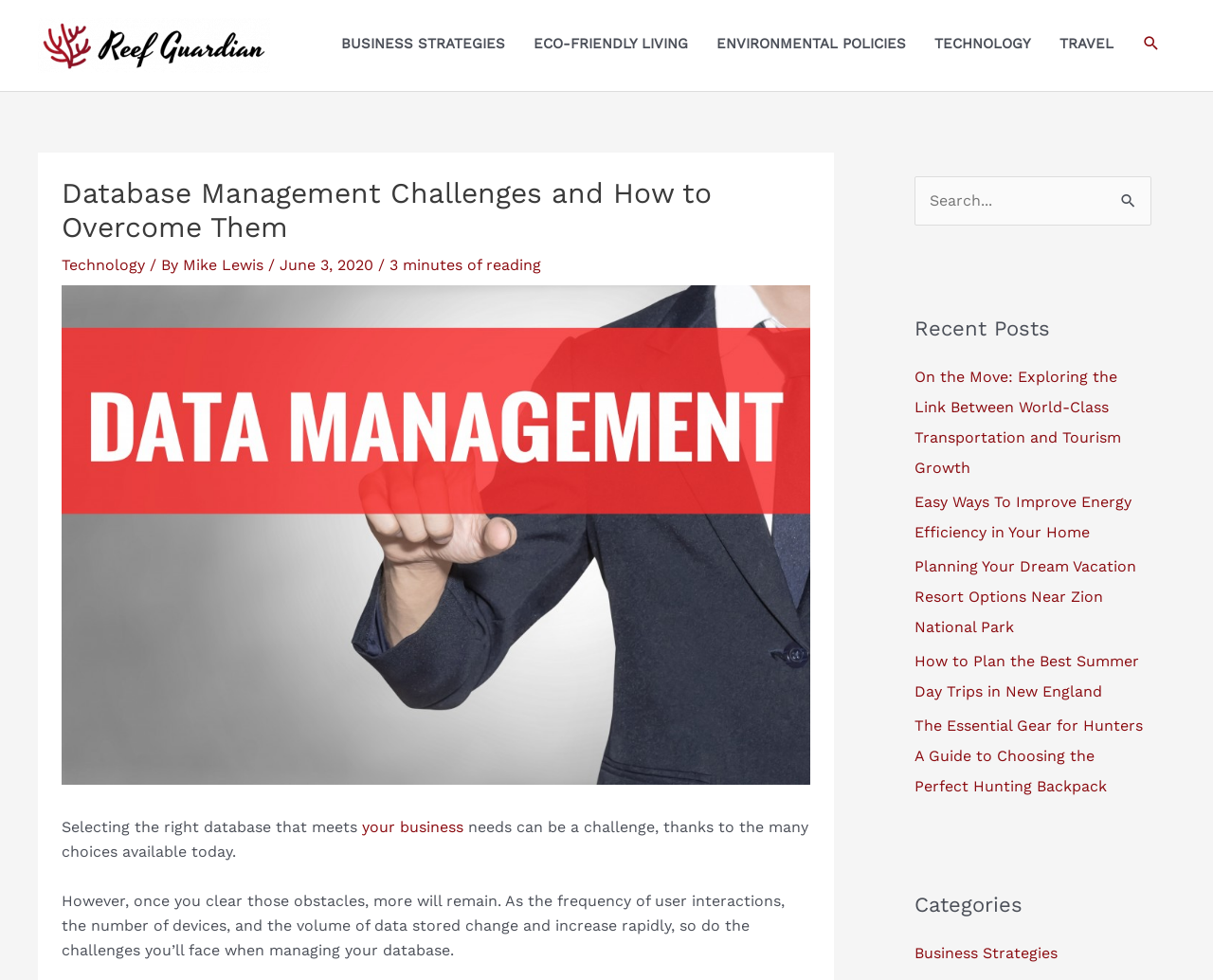Find the bounding box coordinates of the element to click in order to complete this instruction: "Explore the Technology category". The bounding box coordinates must be four float numbers between 0 and 1, denoted as [left, top, right, bottom].

[0.051, 0.261, 0.12, 0.279]